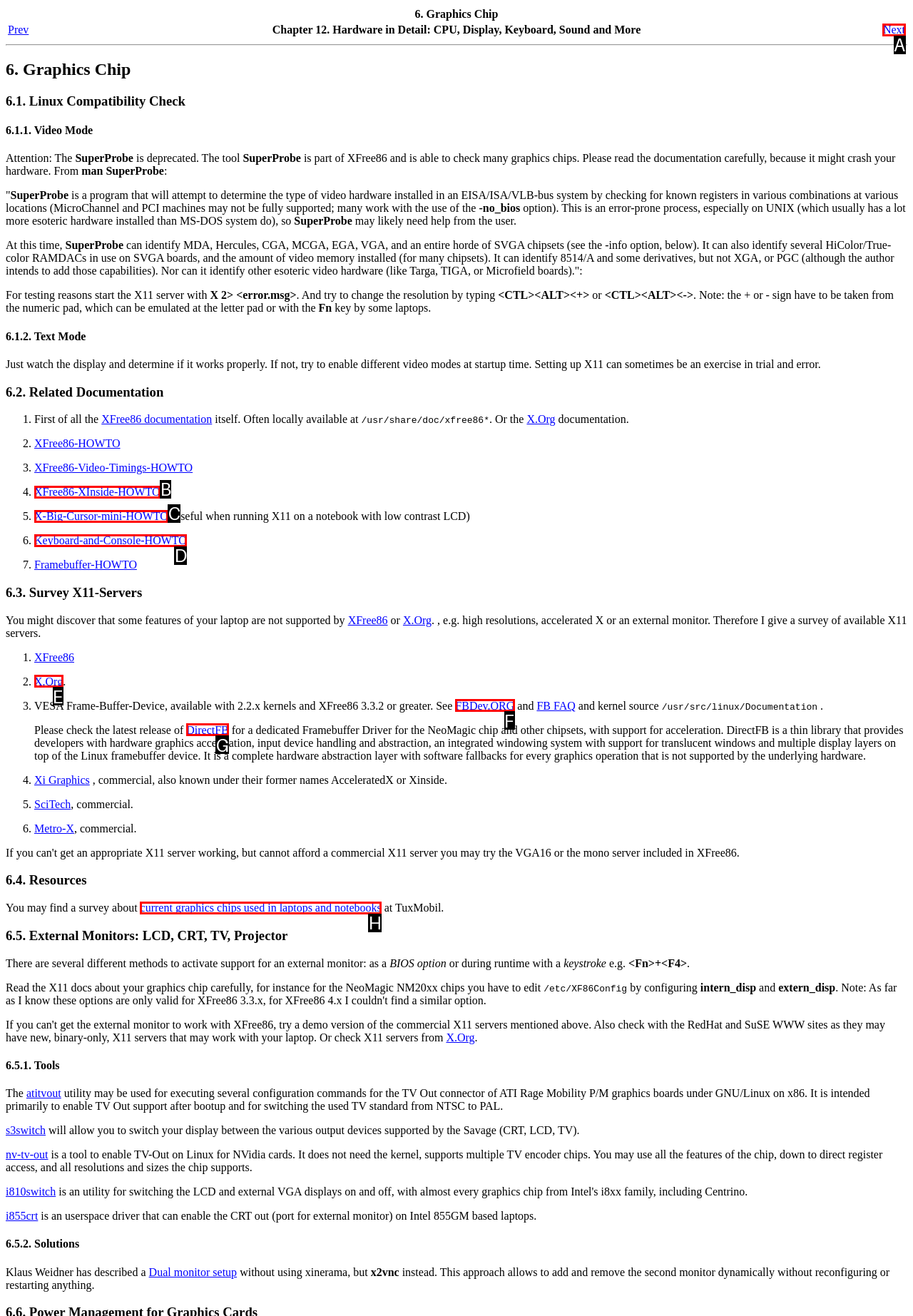From the given options, indicate the letter that corresponds to the action needed to complete this task: Check X-Big-Cursor-mini-HOWTO. Respond with only the letter.

C